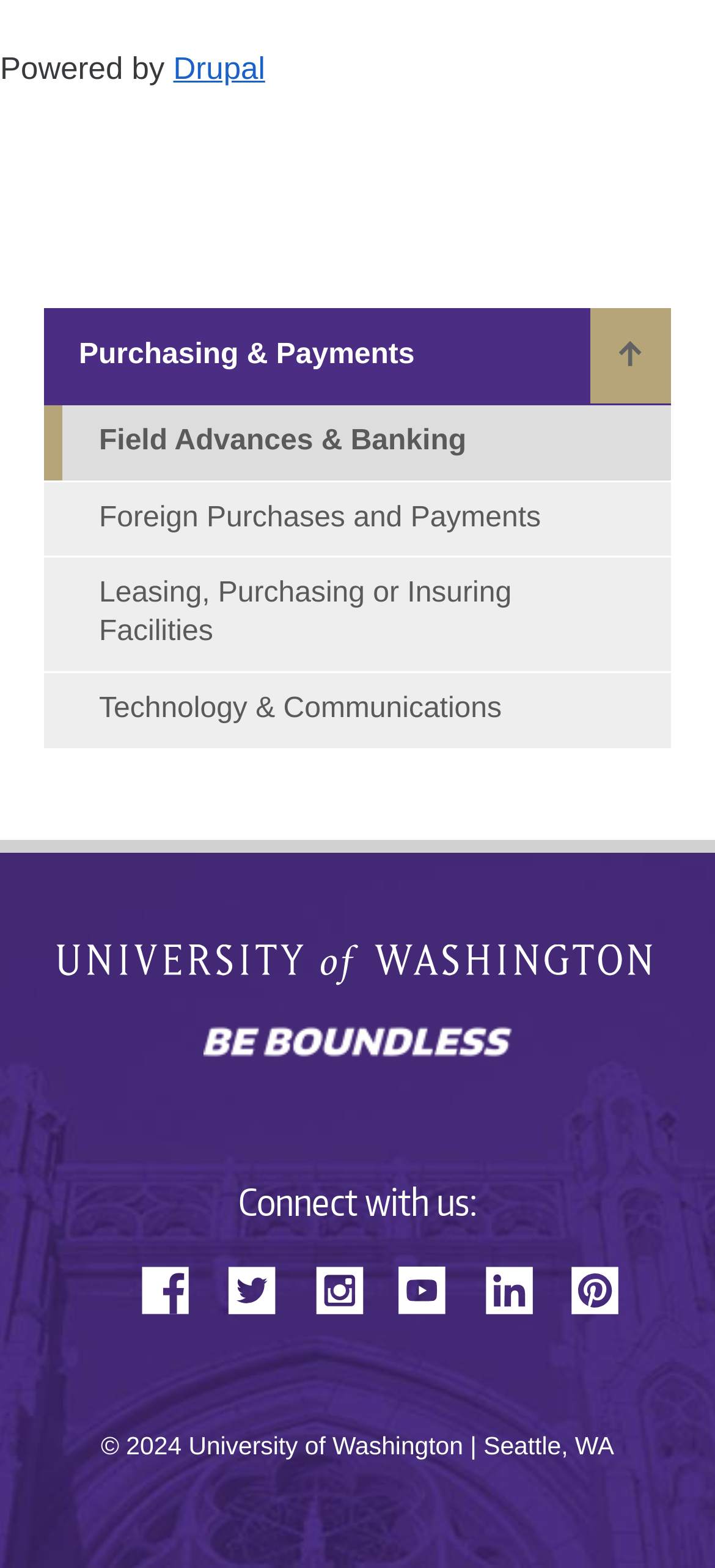What is the slogan of the university?
Based on the image, answer the question in a detailed manner.

I found the answer by looking at the link element with the text 'Be boundless' located at the top of the page, which suggests that it is the slogan of the university.